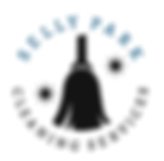What is the name of the company?
Refer to the image and give a detailed response to the question.

The logo is encircled by the name 'Selly Park Cleaning Services', which suggests a professional and approachable brand image.